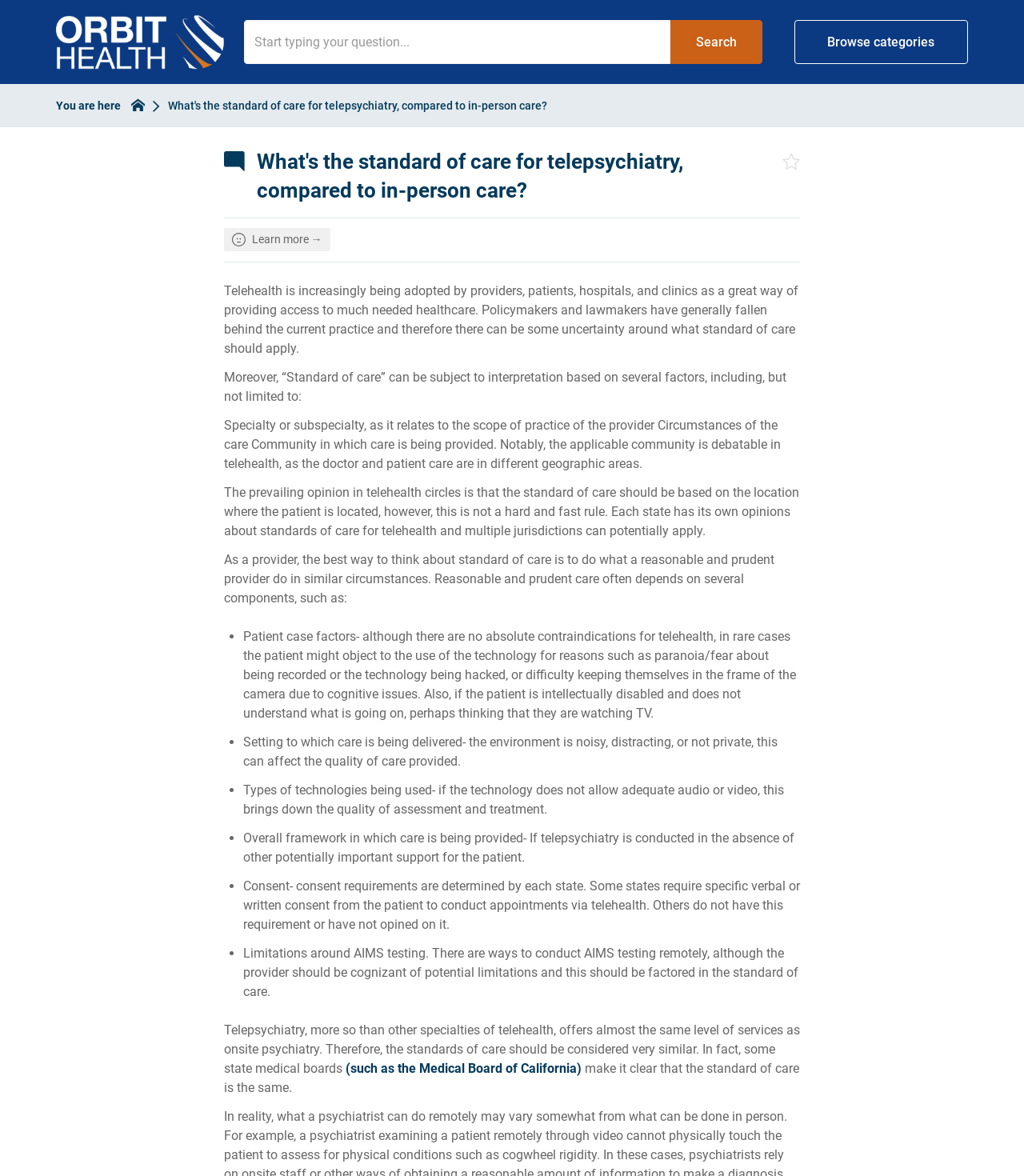Pinpoint the bounding box coordinates for the area that should be clicked to perform the following instruction: "Click on Community Mental Health".

[0.055, 0.073, 0.197, 0.093]